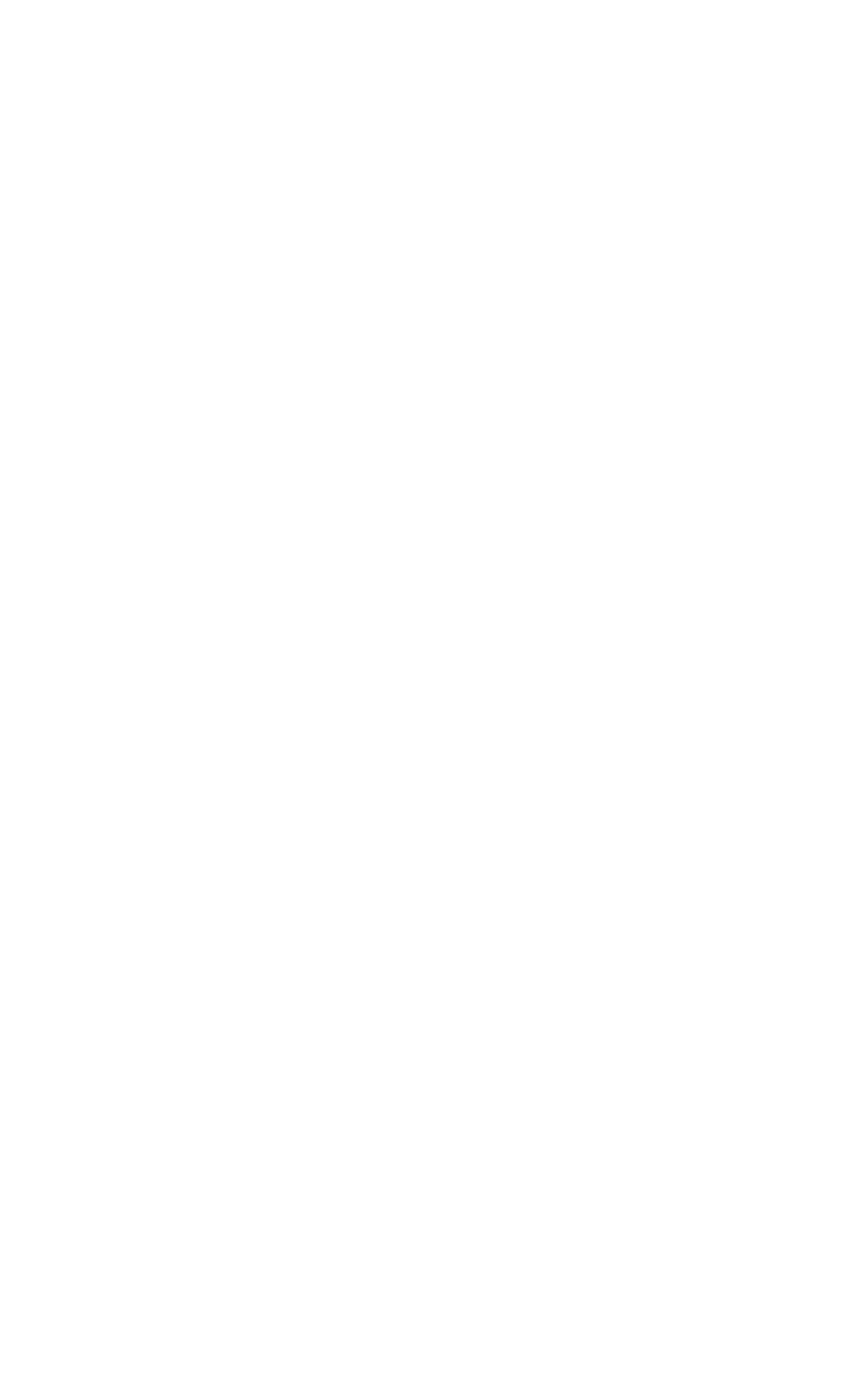What is the first category listed?
Please ensure your answer is as detailed and informative as possible.

I looked at the links under the 'Categories' heading and found that the first one is 'Apparel Cleaning'.